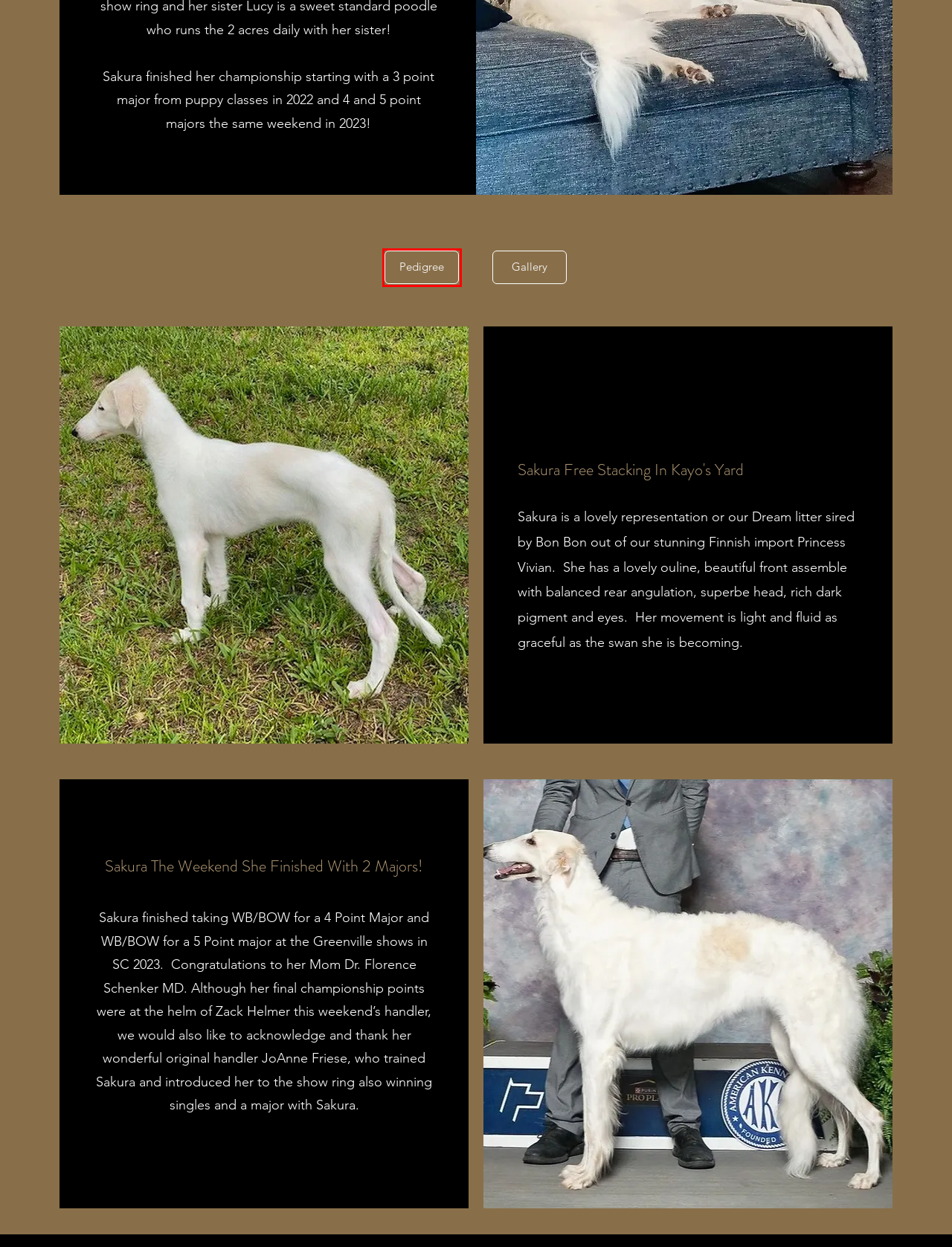Observe the screenshot of a webpage with a red bounding box highlighting an element. Choose the webpage description that accurately reflects the new page after the element within the bounding box is clicked. Here are the candidates:
A. Borzoi Breeder | Sedona Borzoi | Our Borzoi Stars
B. Borzoi Sakura Gallery | Sedona Borzoi
C. Borzoi Videos | Sedona Borzoi
D. Borzoi Breeder About Sedona Borzoi
E. Borzoi In The Ring | Sedona Borzoi
F. Borzoi Breeder . Sedona Borzoi  . Seattle, WA
G. Borzoi Puppies For Sale | Sedona Borzoi
H. Borzoi - The Breed Archive

H